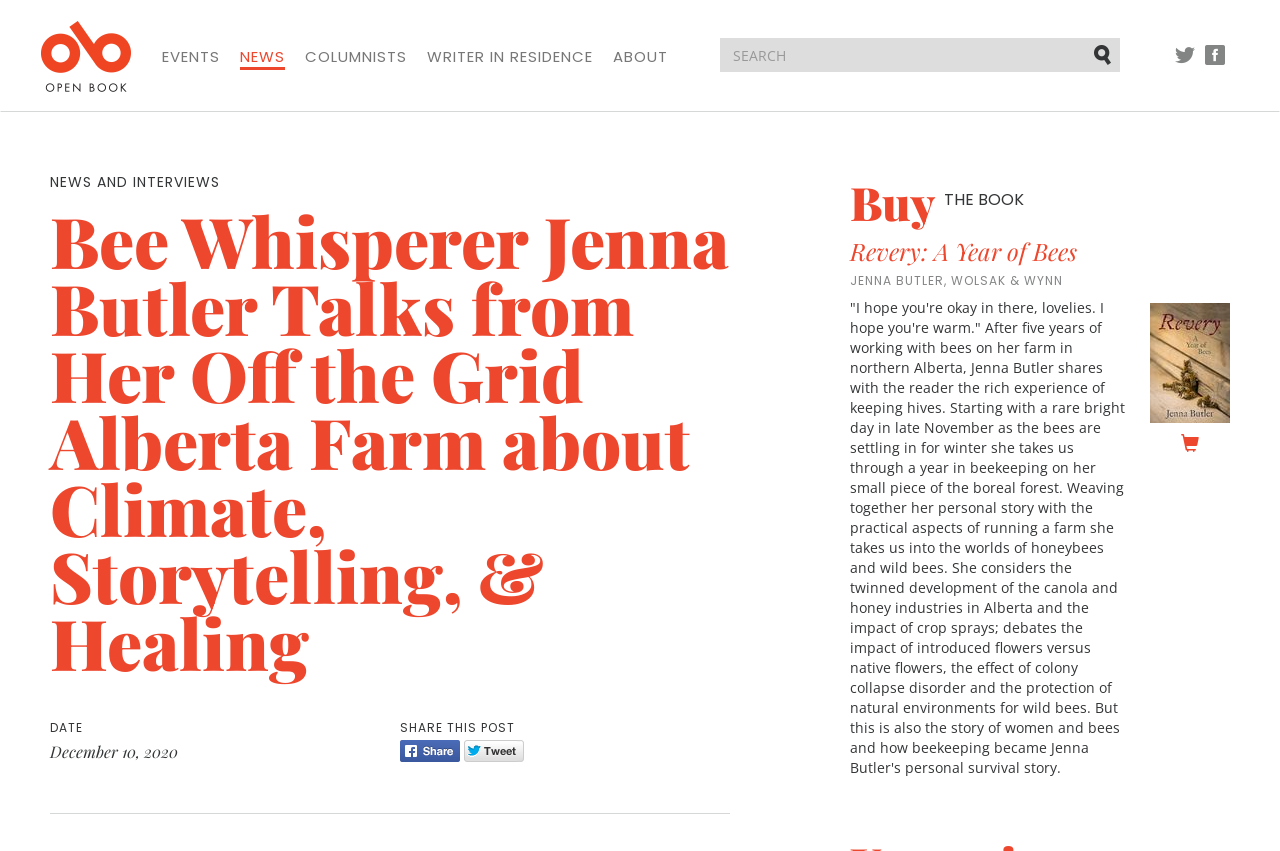Given the element description "Buy the Book" in the screenshot, predict the bounding box coordinates of that UI element.

[0.664, 0.201, 0.8, 0.274]